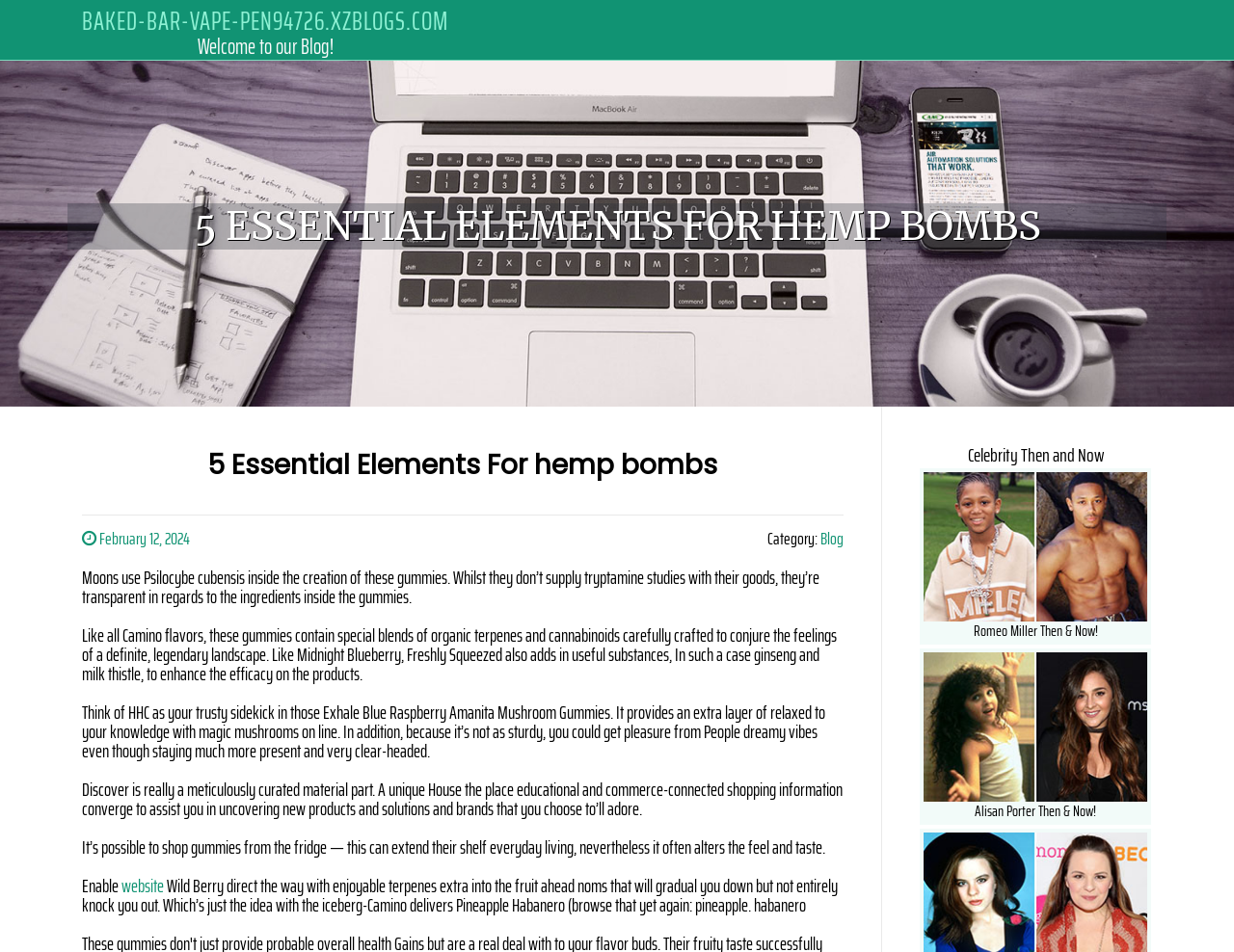Please provide a brief answer to the question using only one word or phrase: 
Where can you shop for gummies?

Website